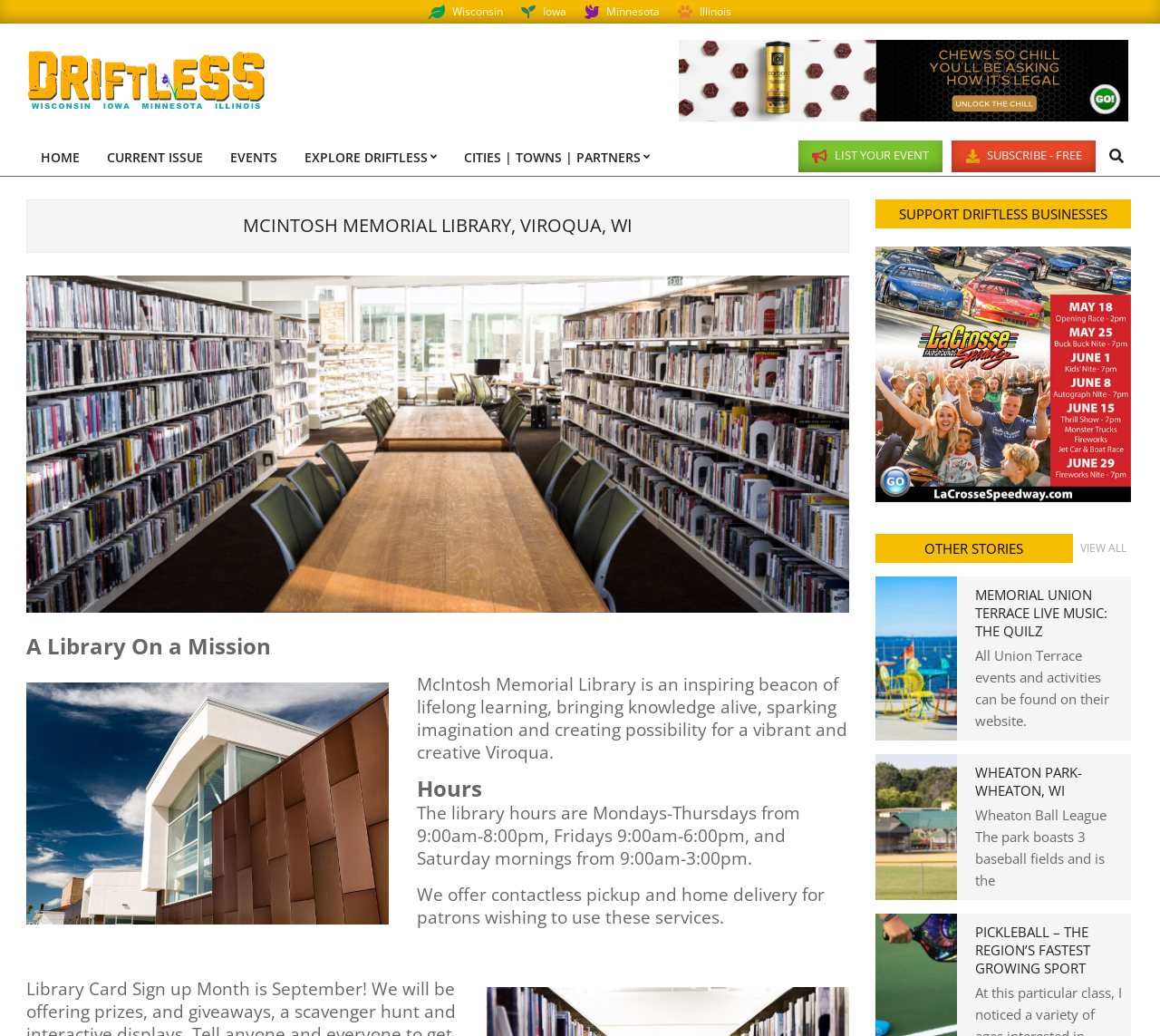Please provide a comprehensive response to the question based on the details in the image: What are the library hours?

I found the answer by reading the static text element that describes the library hours, which says 'The library hours are Mondays-Thursdays from 9:00am-8:00pm, Fridays 9:00am-6:00pm, and Saturday mornings from 9:00am-3:00pm.'